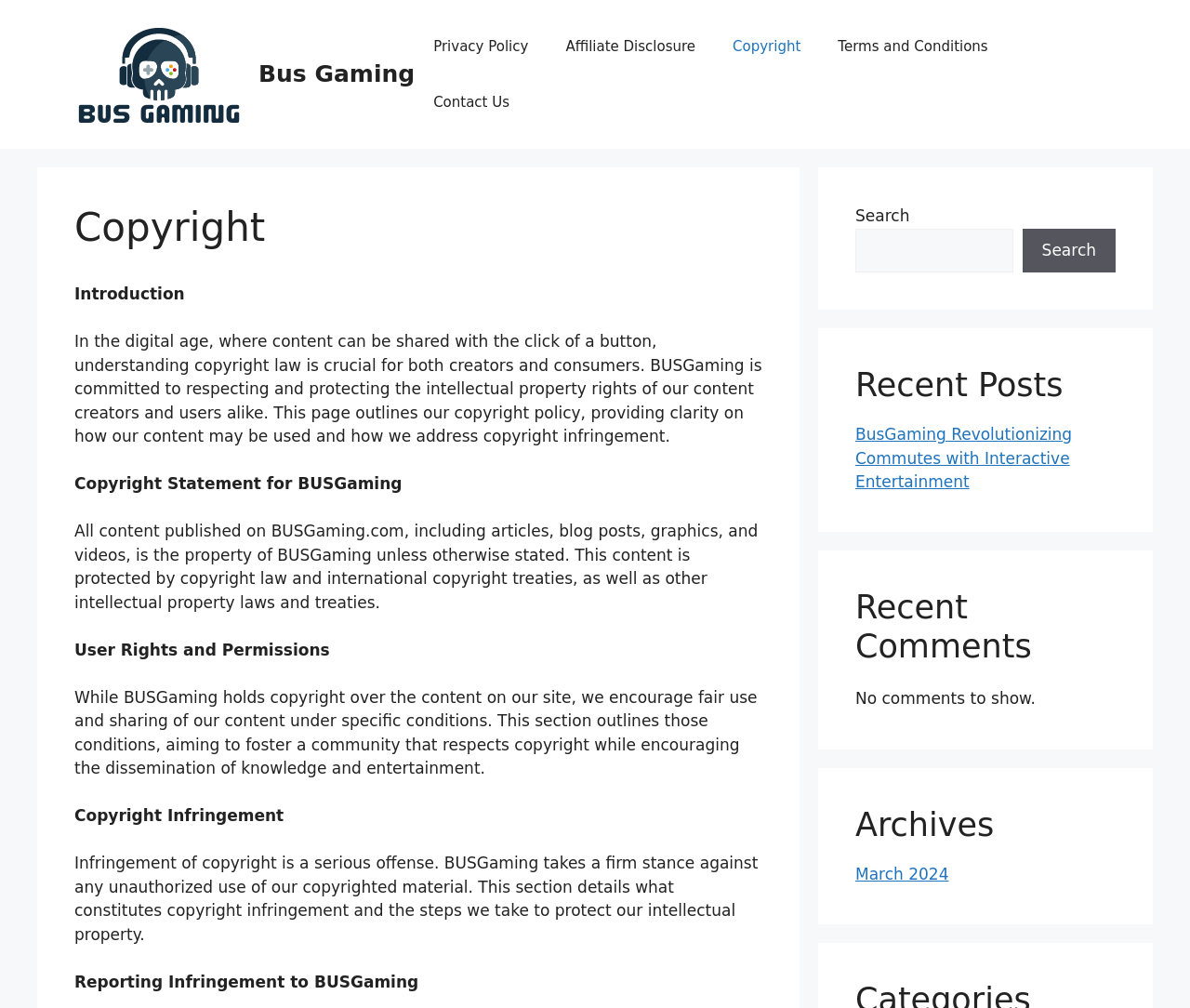Locate the bounding box for the described UI element: "Search". Ensure the coordinates are four float numbers between 0 and 1, formatted as [left, top, right, bottom].

[0.859, 0.226, 0.938, 0.27]